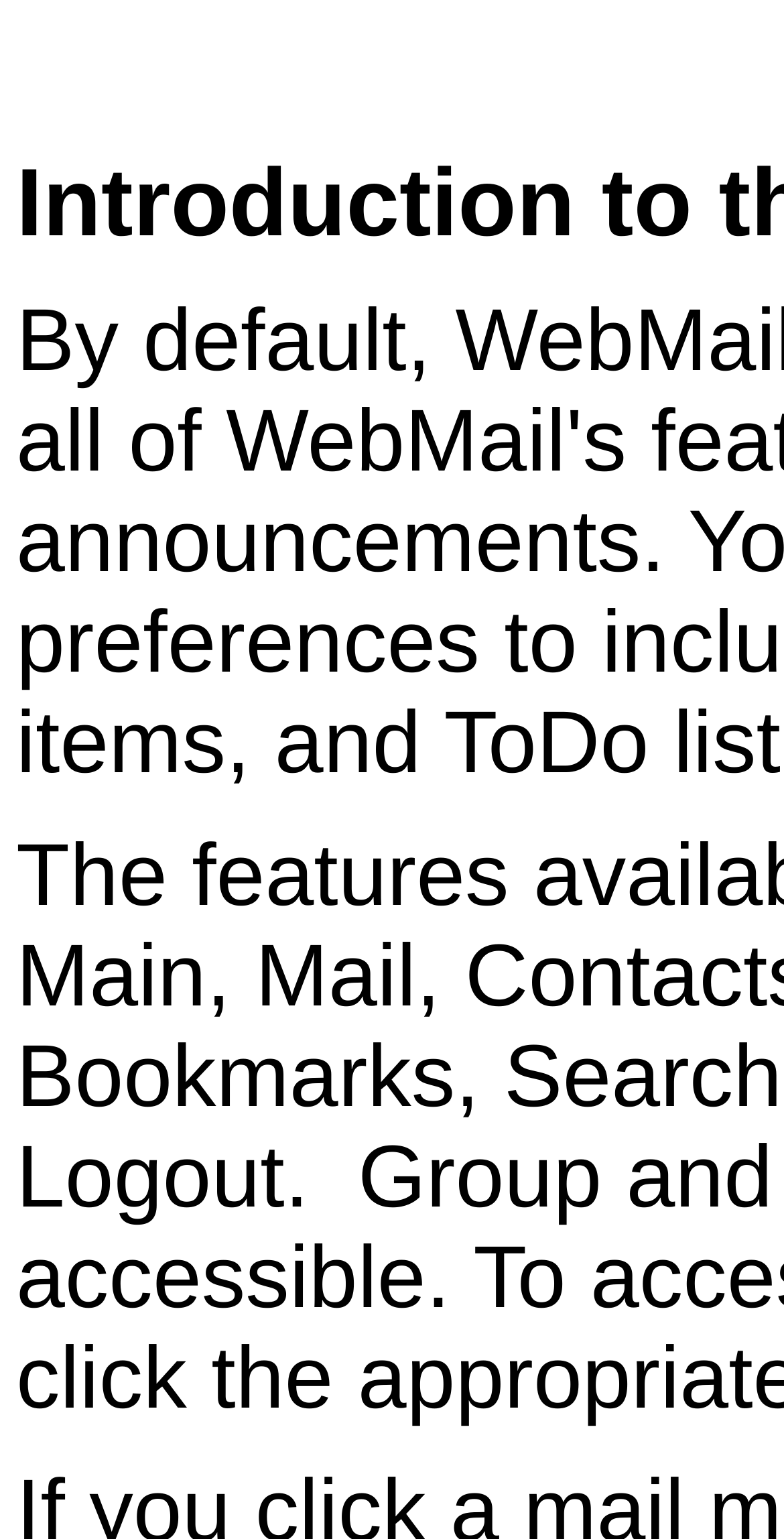Please locate and generate the primary heading on this webpage.

Introduction to the main page